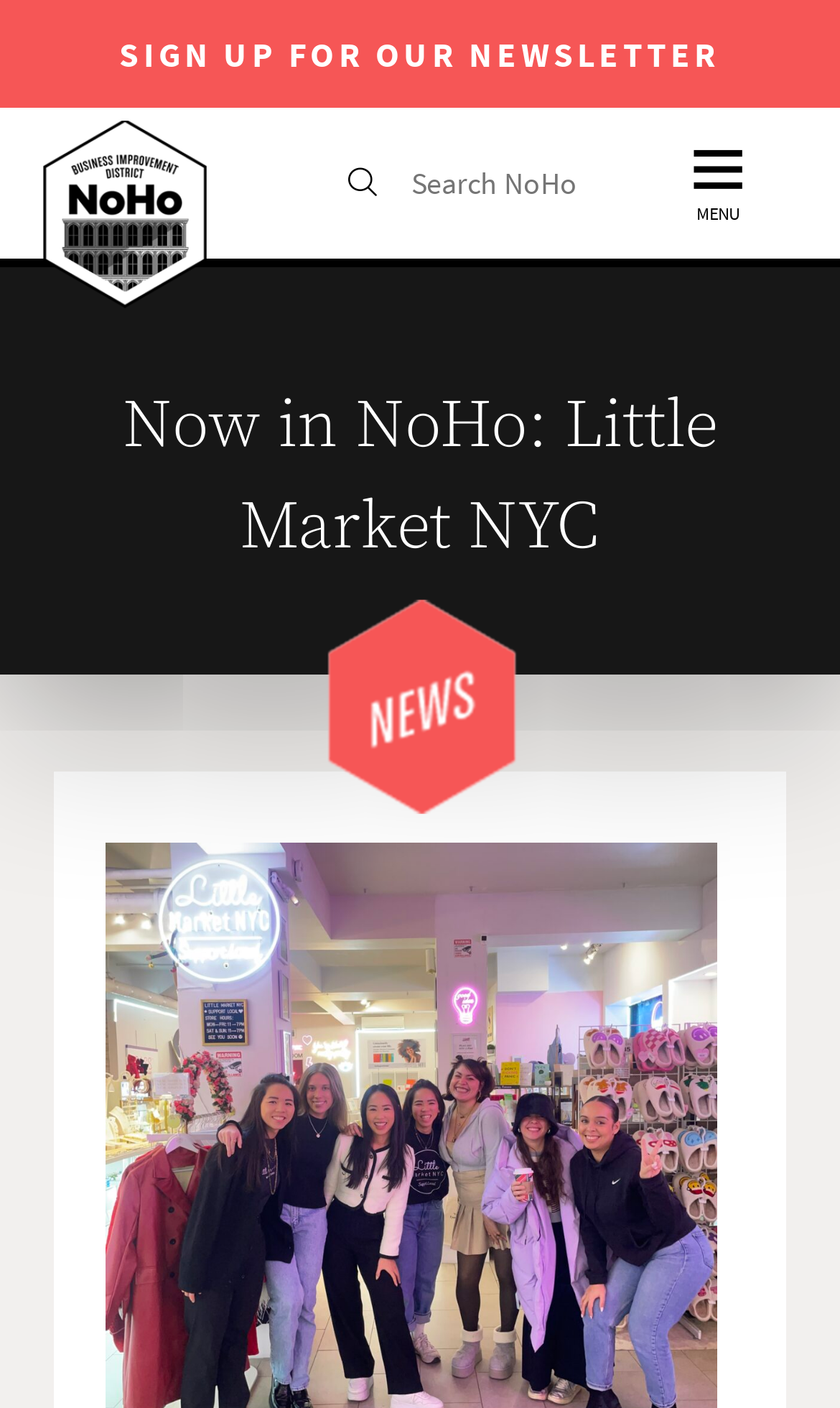Locate and extract the text of the main heading on the webpage.

Now in NoHo: Little Market NYC